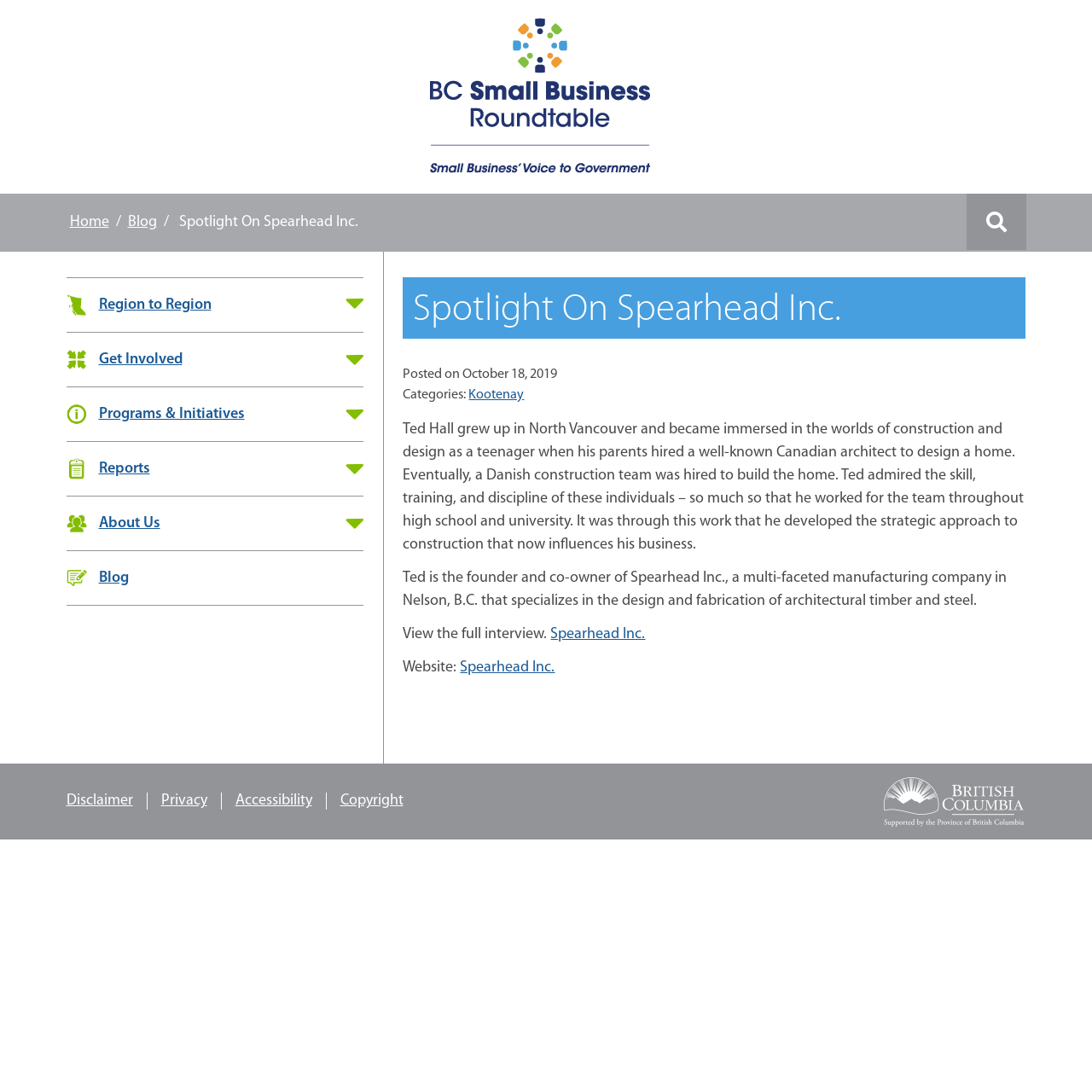Provide an in-depth caption for the contents of the webpage.

The webpage is about Spotlight On Spearhead Inc., a small business round table. At the top, there is a government logo of British Columbia, accompanied by a link to the government's website. Below the logo, there is a navigation bar with links to "Home", "Blog", and a search bar on the right side.

The main content of the webpage is an article about Ted Hall, the founder of Spearhead Inc., a manufacturing company in Nelson, B.C. The article is divided into sections, with headings and paragraphs of text. There is a header with the title "Spotlight On Spearhead Inc." and a timestamp indicating that the article was posted on October 18, 2019. The article describes Ted's background and his company, with links to the company's website.

On the left side of the main content, there is a sidebar with a tab list that allows users to navigate to different sections, including "Region to Region", "Get Involved", "Programs & Initiatives", "Reports", "About Us", and "Blog". Each section has a collapse button that can be expanded to show more links.

At the bottom of the webpage, there is a footer section with links to "Disclaimer", "Privacy", "Accessibility", and "Copyright", as well as a link to the Government of B.C. website and its logo.